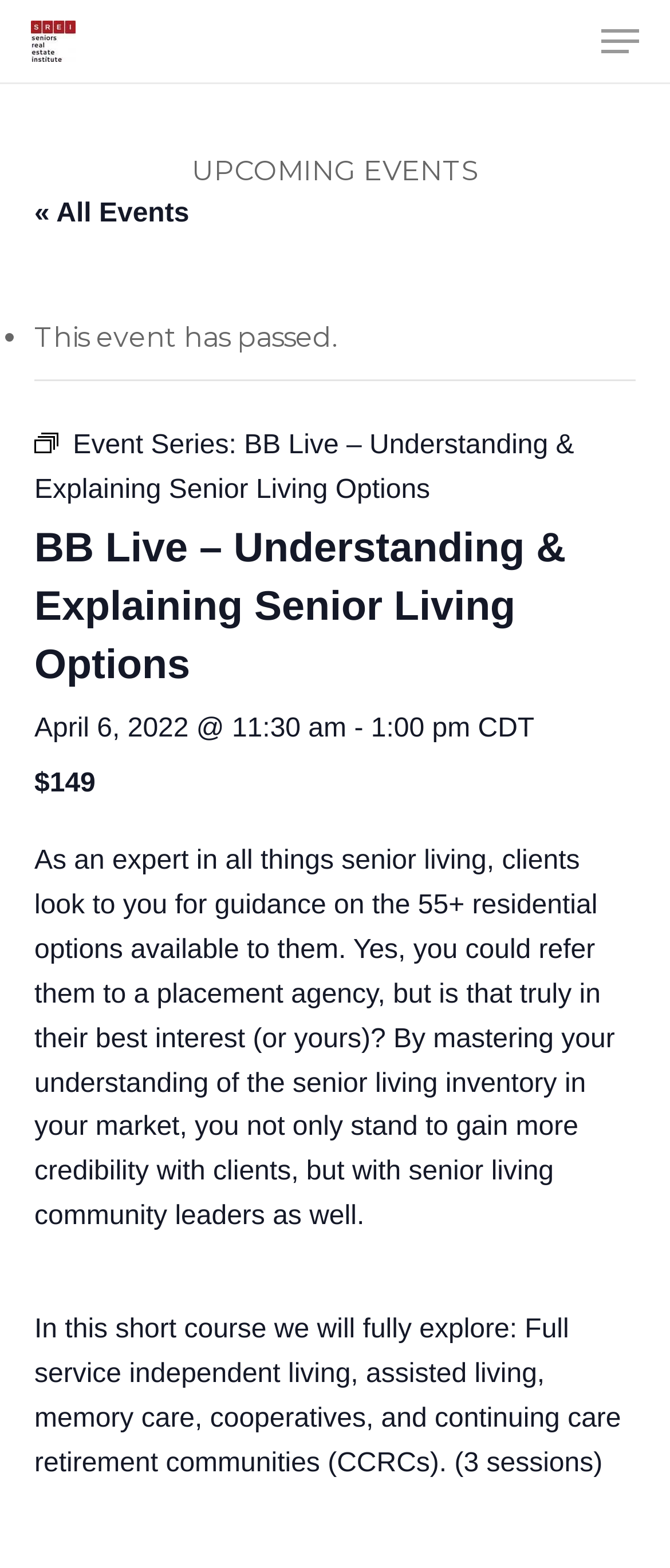How many sessions are in the short course?
Make sure to answer the question with a detailed and comprehensive explanation.

I found the answer by reading the static text element that describes the course content, which mentions '(3 sessions)'.